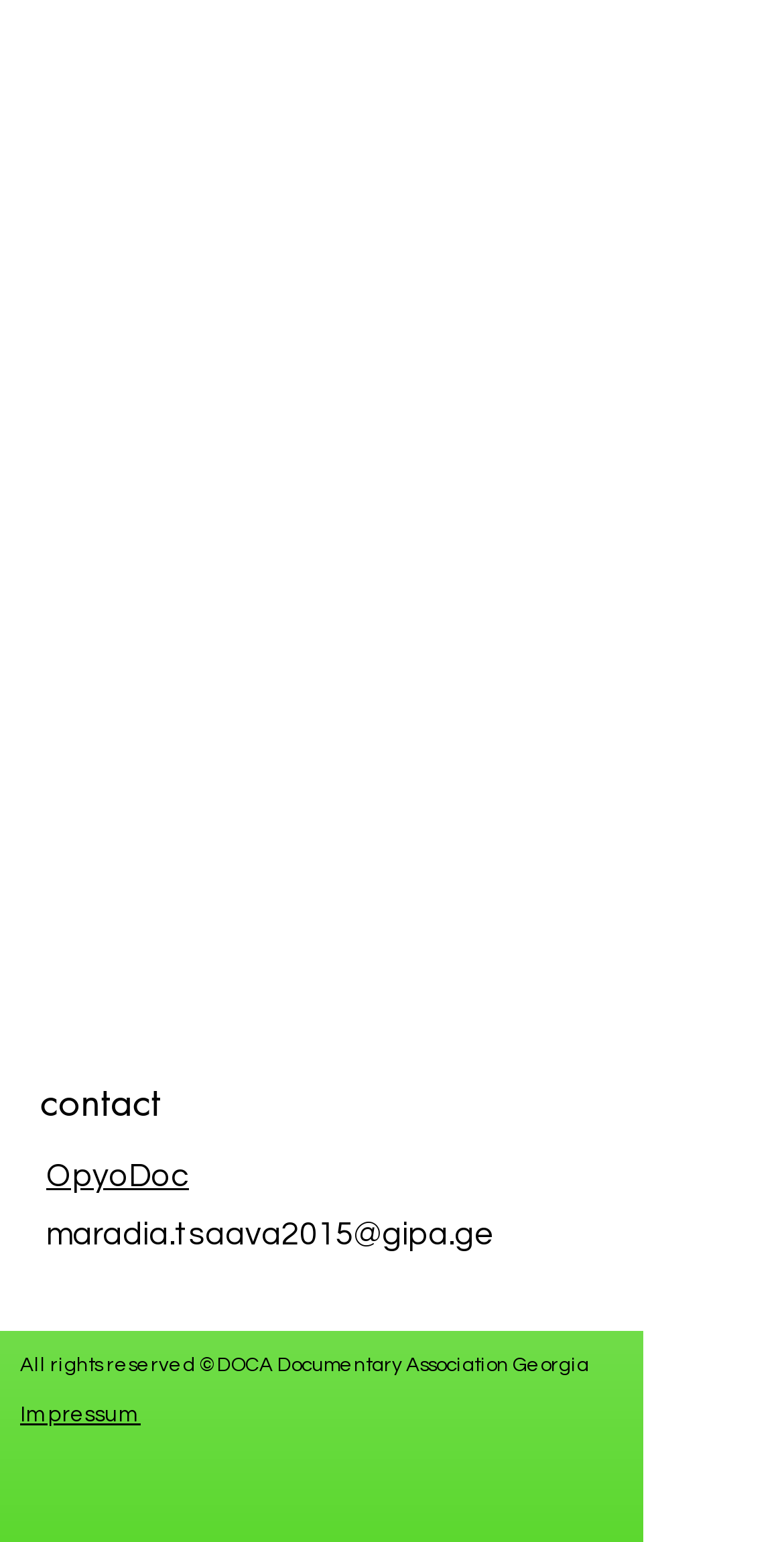Respond to the following question with a brief word or phrase:
What is the purpose of the Impressum link?

To provide legal information